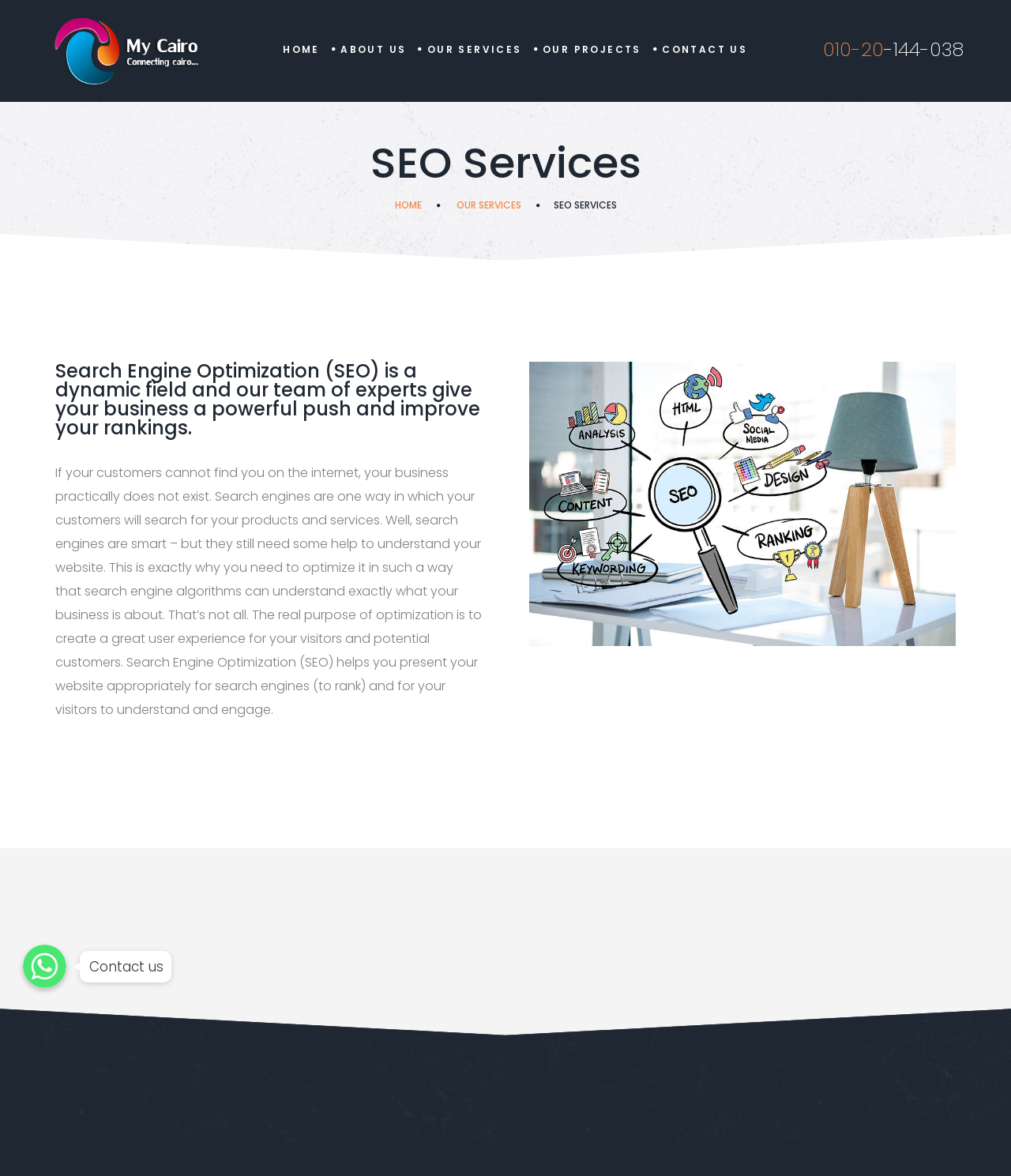How can customers contact the company?
Provide an in-depth and detailed answer to the question.

Based on the links at the bottom of the webpage, customers can contact the company through WhatsApp, as there are two WhatsApp links provided.